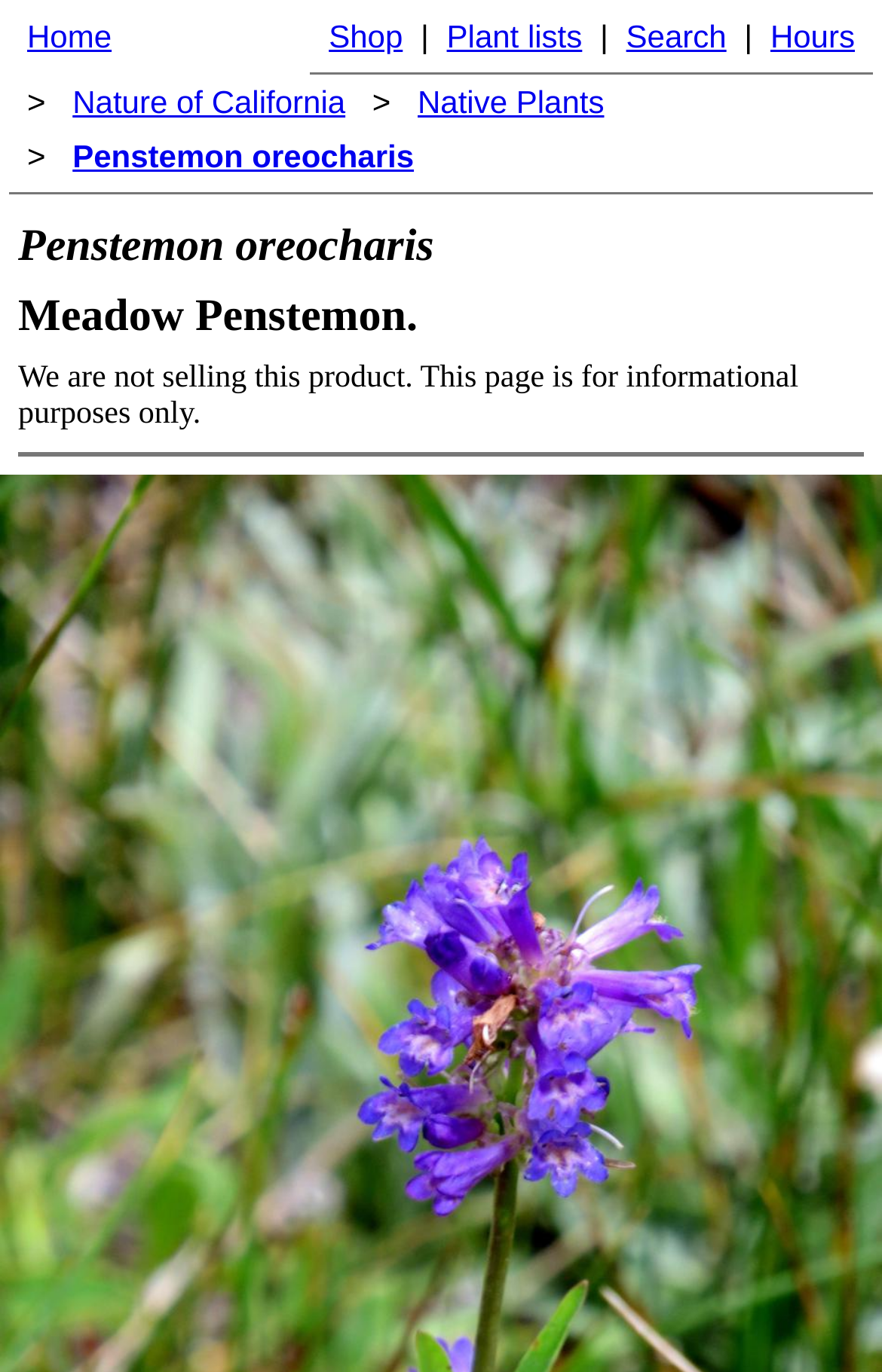Specify the bounding box coordinates of the element's area that should be clicked to execute the given instruction: "Learn about recently diagnosed BPD". The coordinates should be four float numbers between 0 and 1, i.e., [left, top, right, bottom].

None